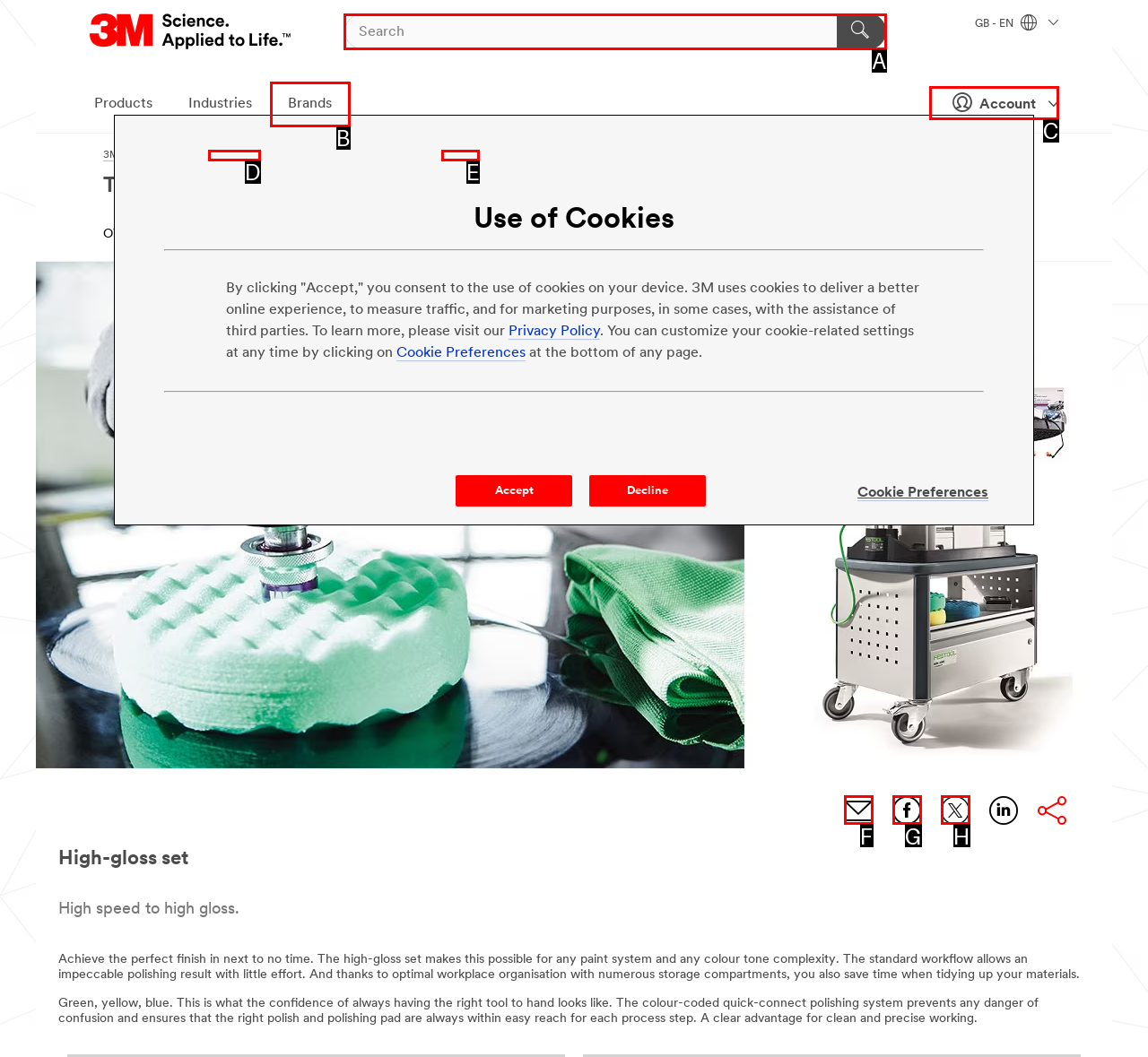Identify which HTML element aligns with the description: aria-label="Search" name="Ntt" placeholder="Search"
Answer using the letter of the correct choice from the options available.

A